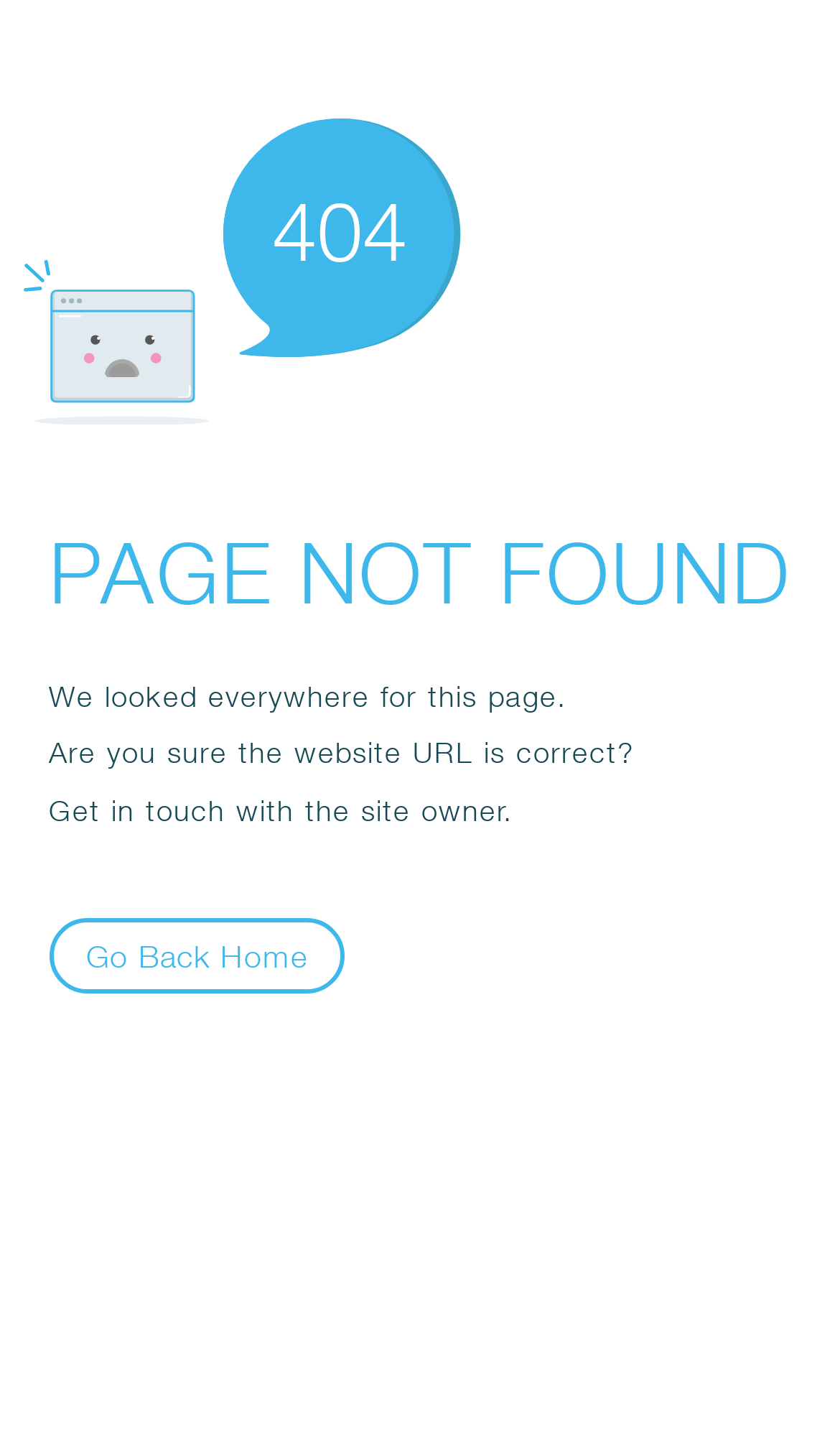What is the error code displayed?
Look at the image and answer the question using a single word or phrase.

404